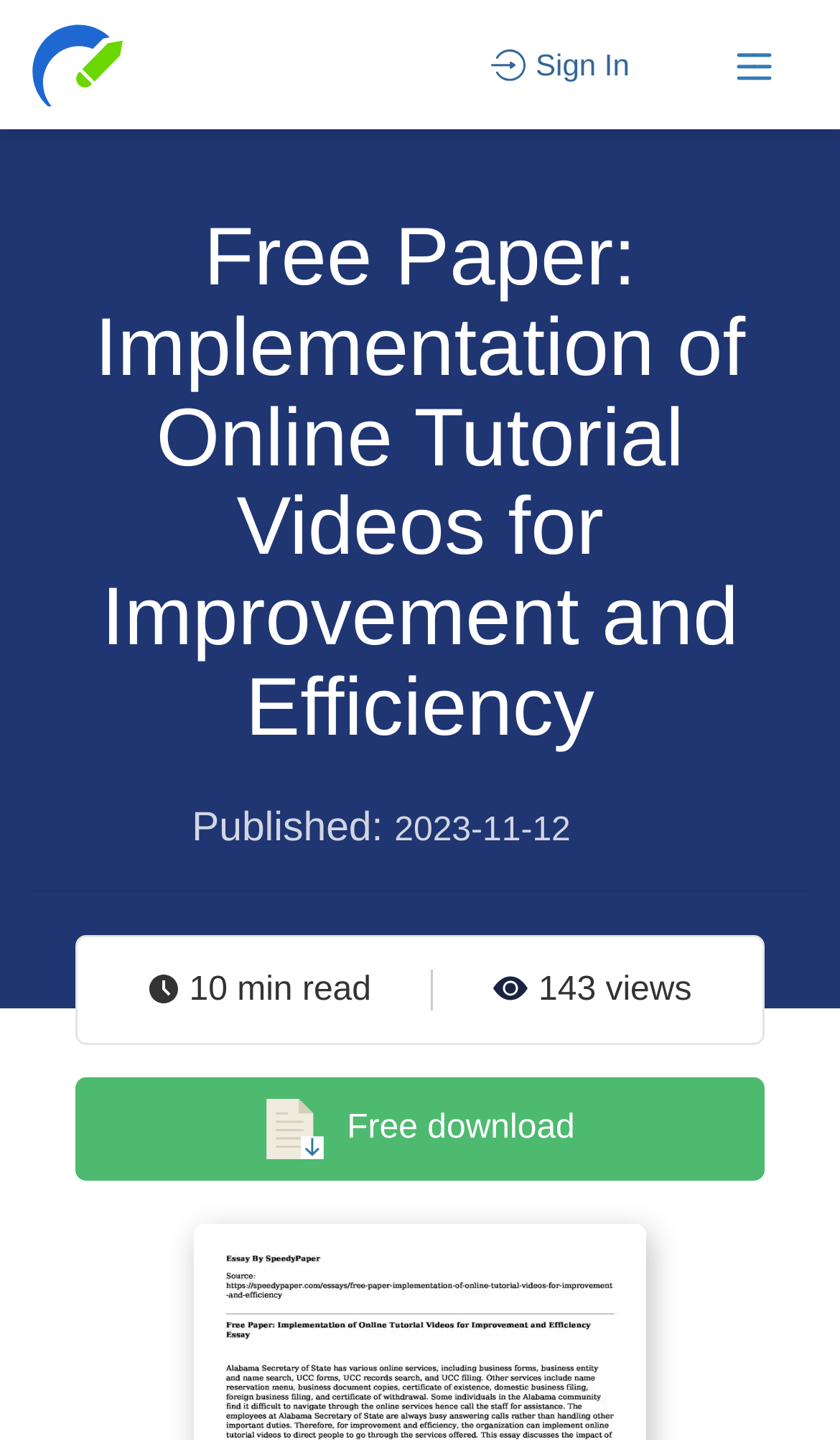What is the estimated reading time of the paper?
Please provide a comprehensive answer based on the details in the screenshot.

I found the estimated reading time by looking at the text below the main heading, where it says '10 min read'.